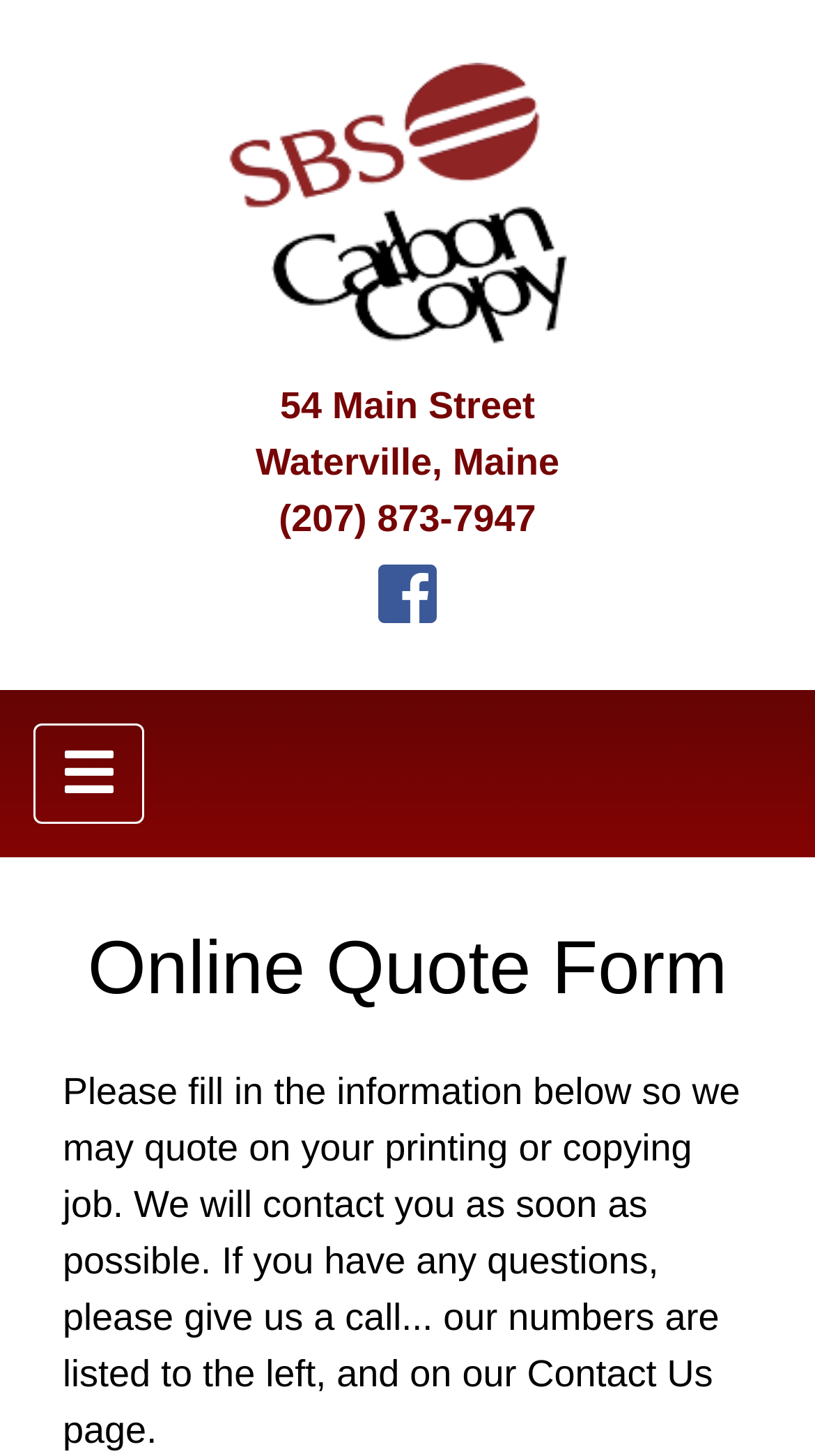Determine the heading of the webpage and extract its text content.

Online Quote Form